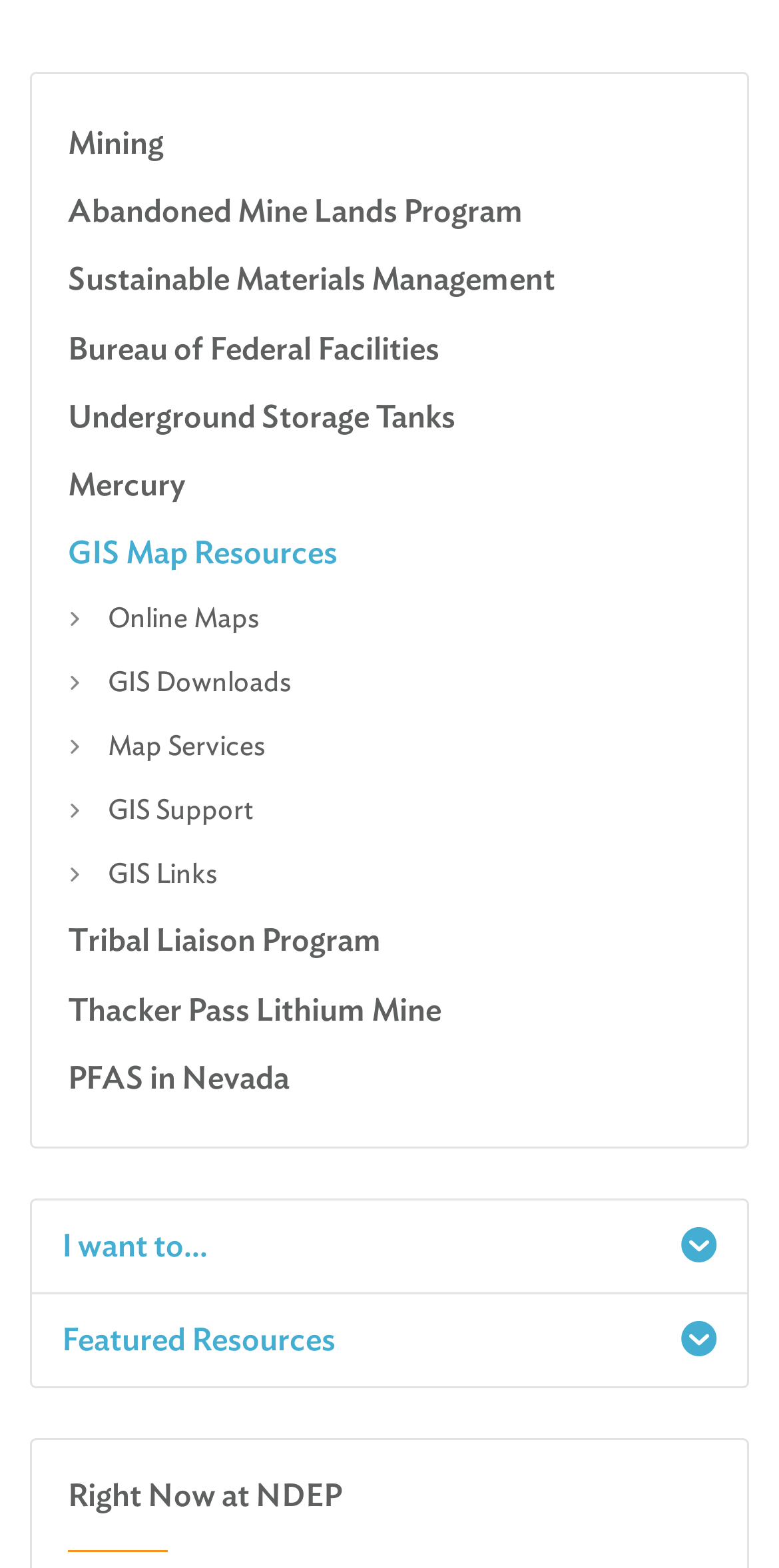Identify the bounding box coordinates of the clickable region to carry out the given instruction: "Click on Mining".

[0.087, 0.079, 0.21, 0.103]